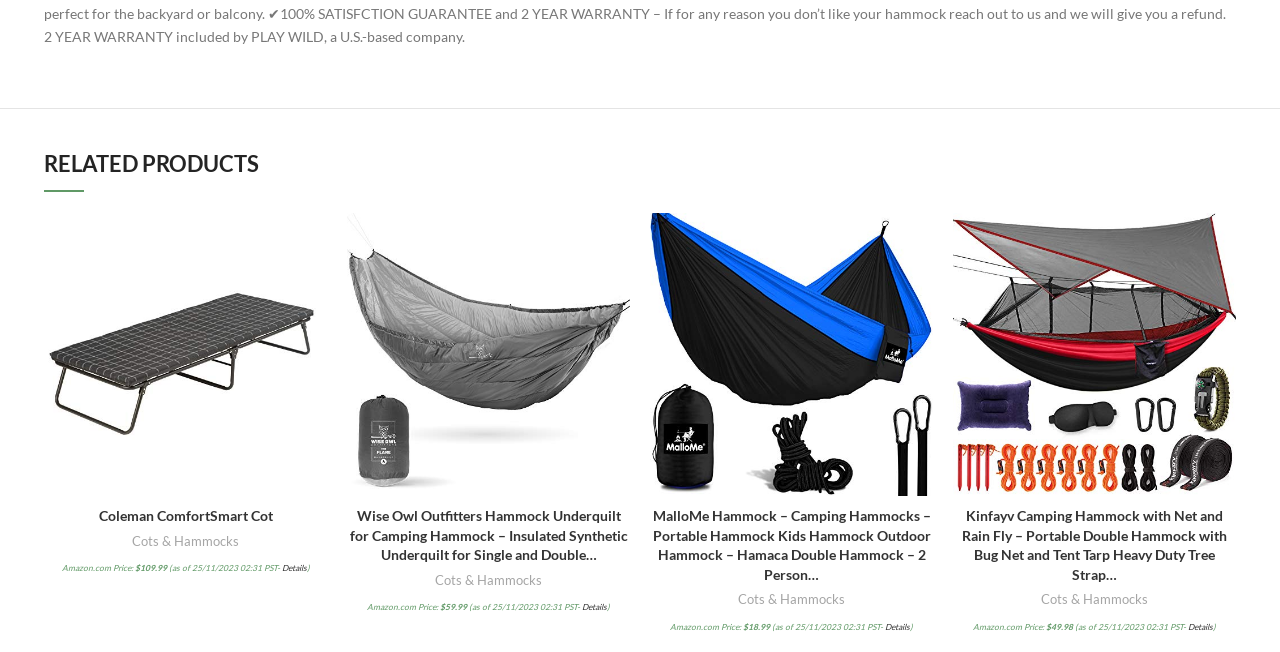Find and indicate the bounding box coordinates of the region you should select to follow the given instruction: "Add the fourth product to wishlist".

[0.698, 0.48, 0.737, 0.549]